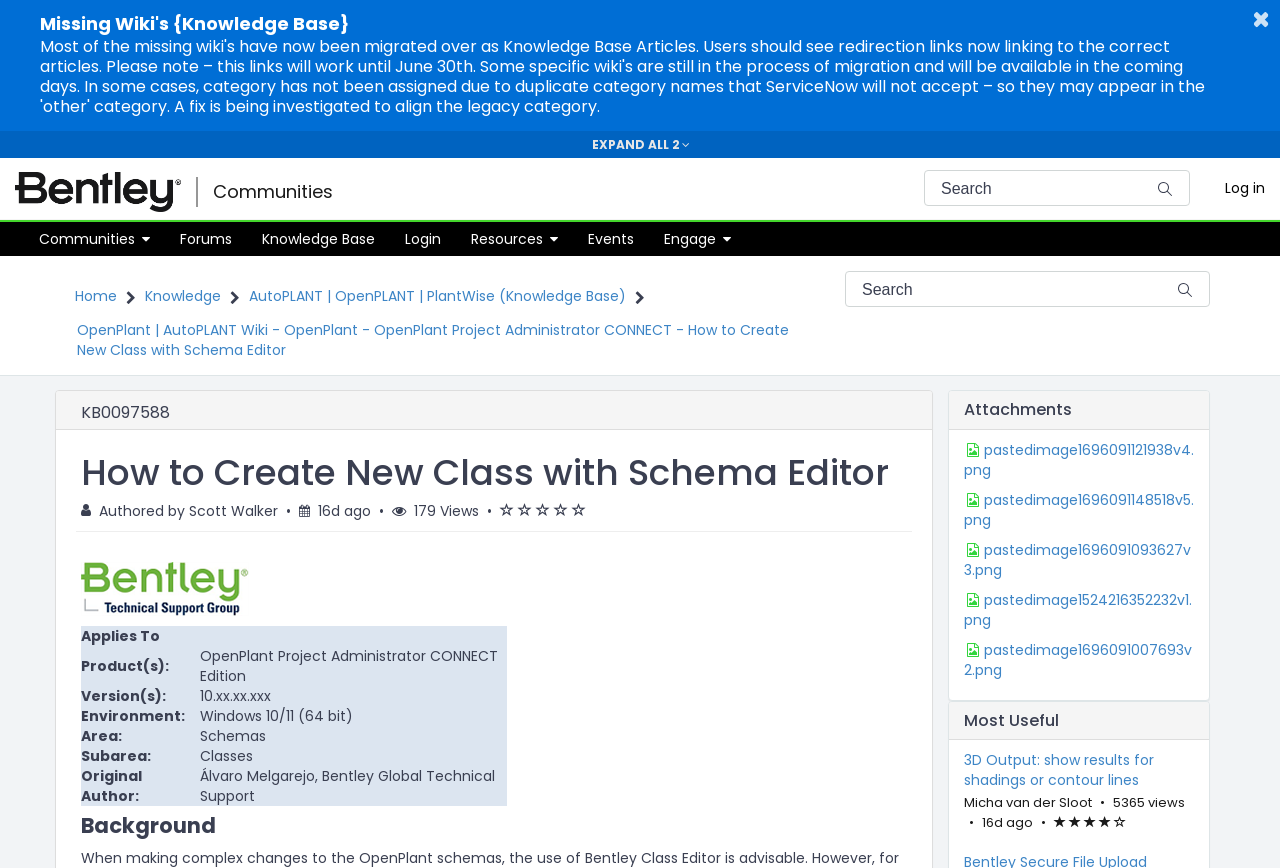Produce a meticulous description of the webpage.

This webpage is about creating a new class with a schema editor in AutoPLANT, OpenPLANT, and PlantWise. At the top, there is an announcement about missing wiki's being migrated to Knowledge Base Articles, with a button to dismiss it. Below the announcement, there are two search bars, one on the top left and another on the top right, with a submit search button next to each. 

On the top left, there is a menu bar with options like Communities, Forums, Knowledge Base, Login, Resources, and Events. Below the menu bar, there are links to Home, Knowledge, and AutoPLANT | OpenPLANT | PlantWise (Knowledge Base). 

The main content of the page is an article titled "How to Create New Class with Schema Editor" with metadata such as authored by Scott Walker, updated 16 days ago, and having 179 views and an average rating of 0 out of 5 stars. 

The article has a table with information about the article, including Applies To, Product(s), Version(s), Environment, Area, Subarea, and Original Author. 

Below the article, there is a section for attachments with five downloadable image files. 

Finally, there is a section for Most Useful Articles with a link to an article about 3D Output, along with the time it was updated.